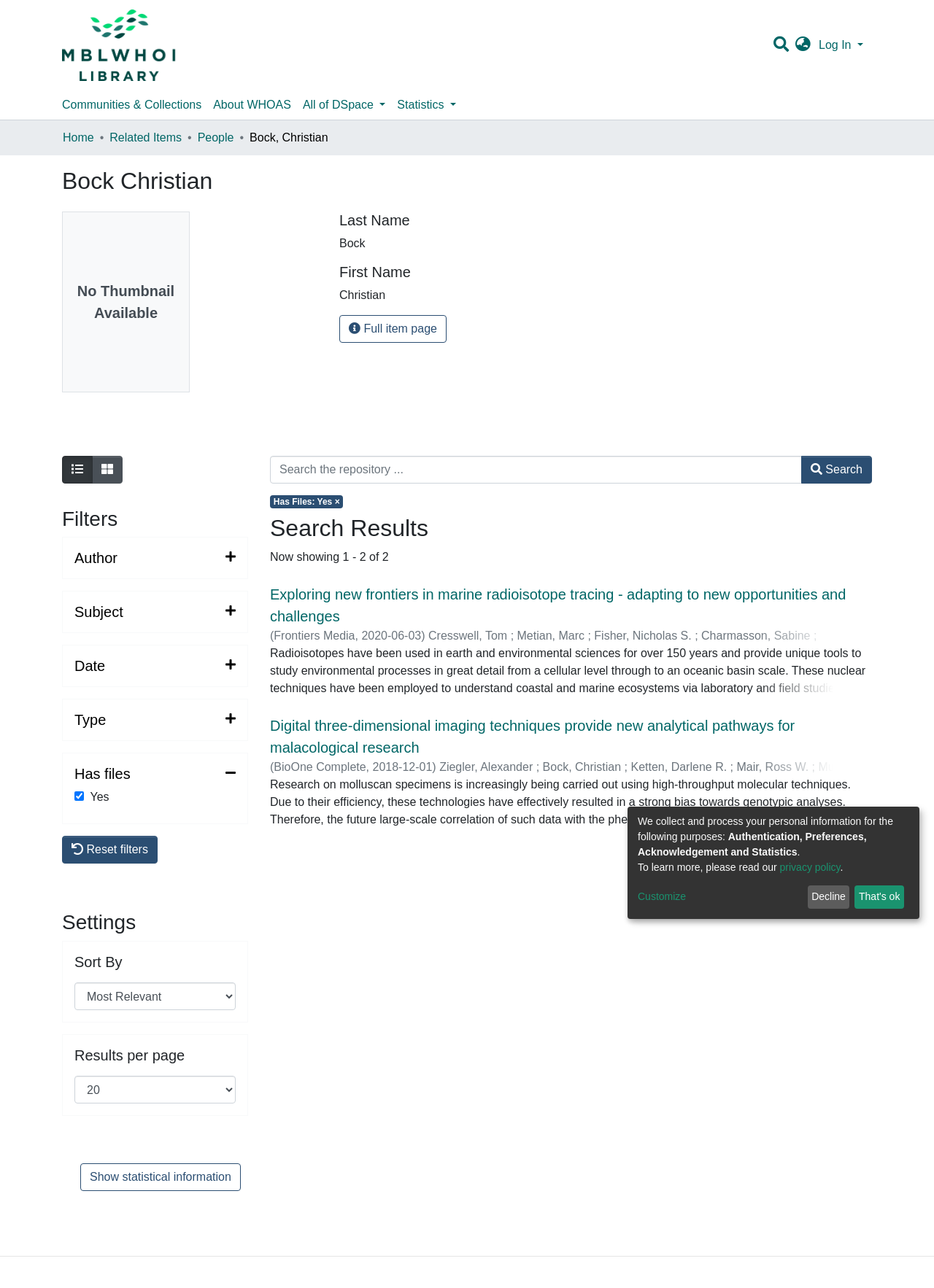What is the date of the first search result?
Based on the visual content, answer with a single word or a brief phrase.

2020-06-03